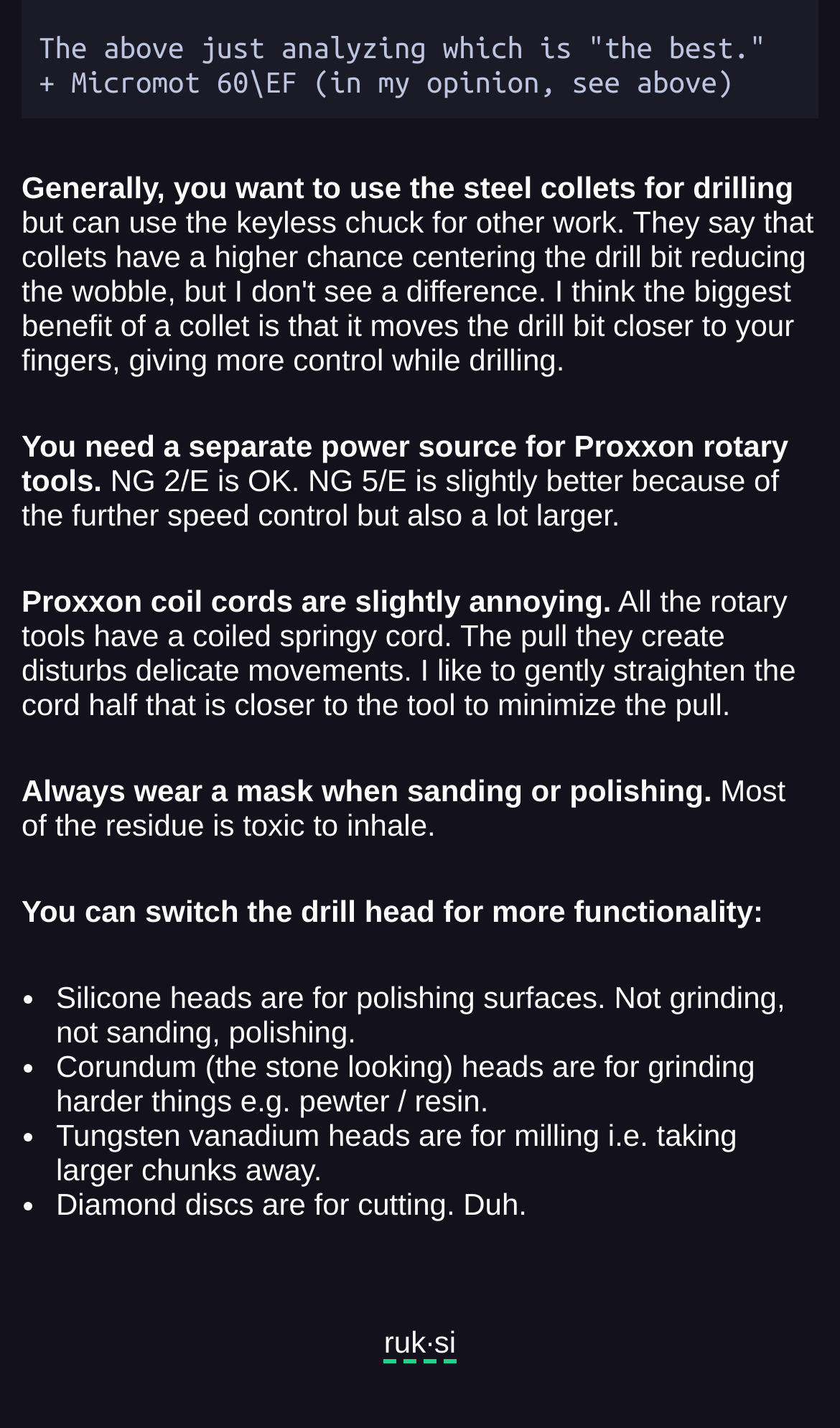Why is it important to wear a mask when sanding or polishing?
Please answer the question with as much detail and depth as you can.

The webpage states that most of the residue is toxic to inhale, which is why it's important to wear a mask when sanding or polishing. This information is found in the safety precautions section of the webpage.